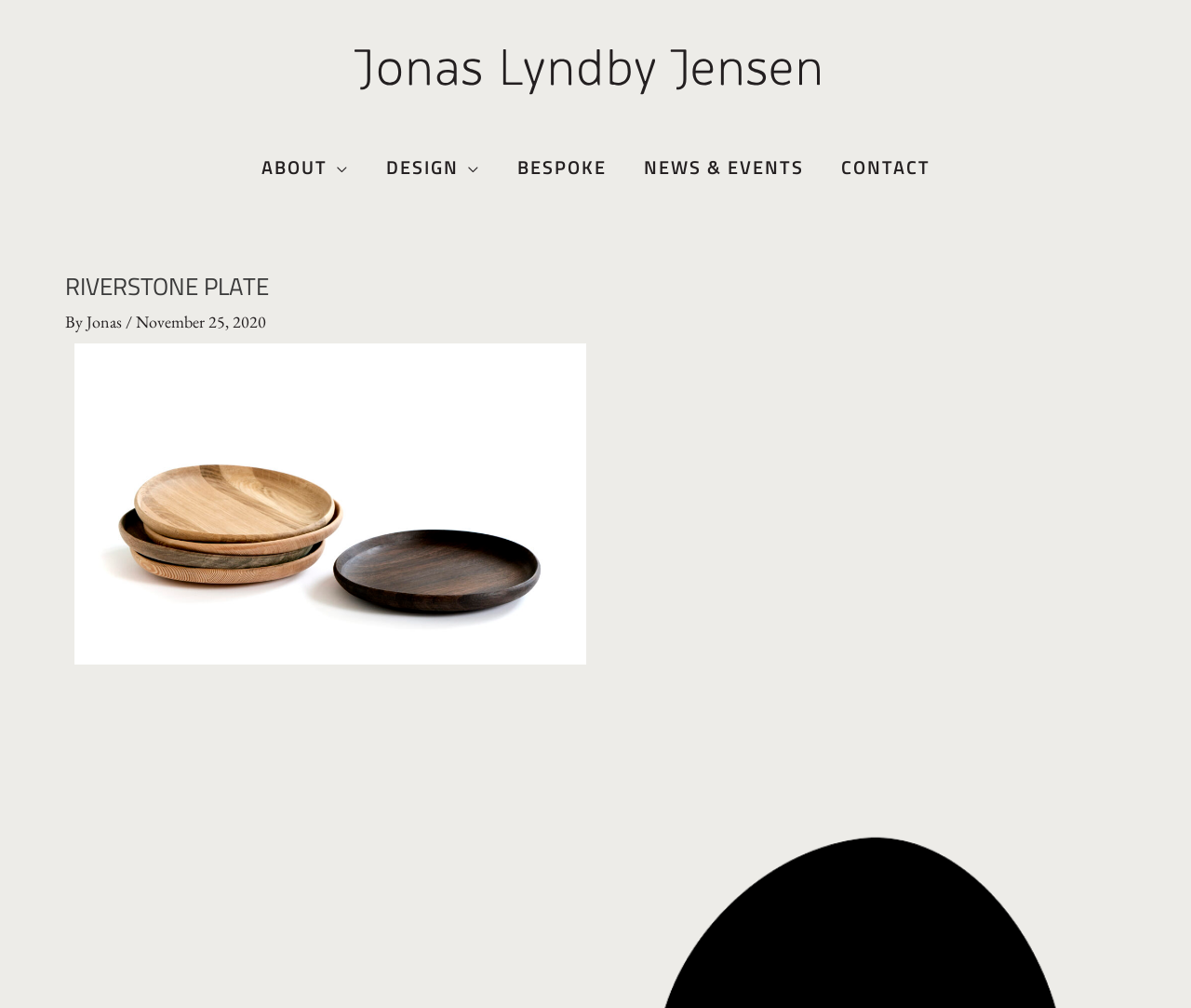Given the element description News & Events, predict the bounding box coordinates for the UI element in the webpage screenshot. The format should be (top-left x, top-left y, bottom-right x, bottom-right y), and the values should be between 0 and 1.

[0.525, 0.129, 0.69, 0.203]